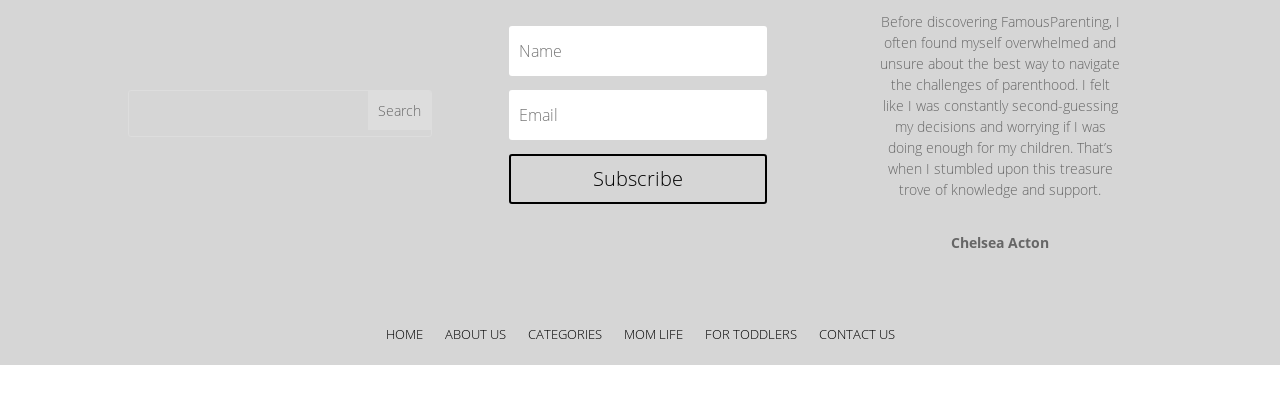Provide a one-word or brief phrase answer to the question:
How many textboxes are on the webpage?

3